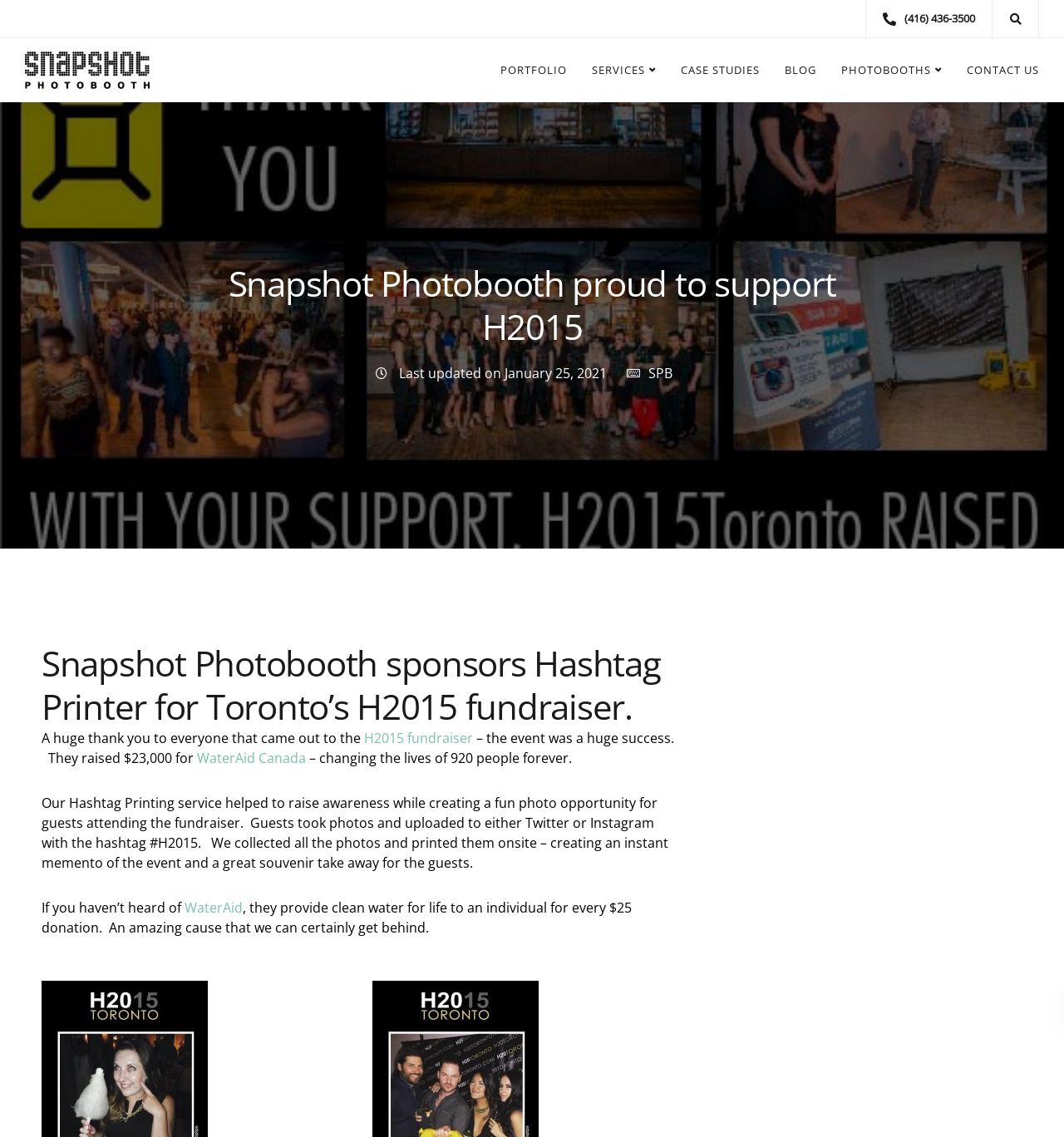Determine the bounding box coordinates of the target area to click to execute the following instruction: "Call the phone number."

[0.85, 0.01, 0.924, 0.023]